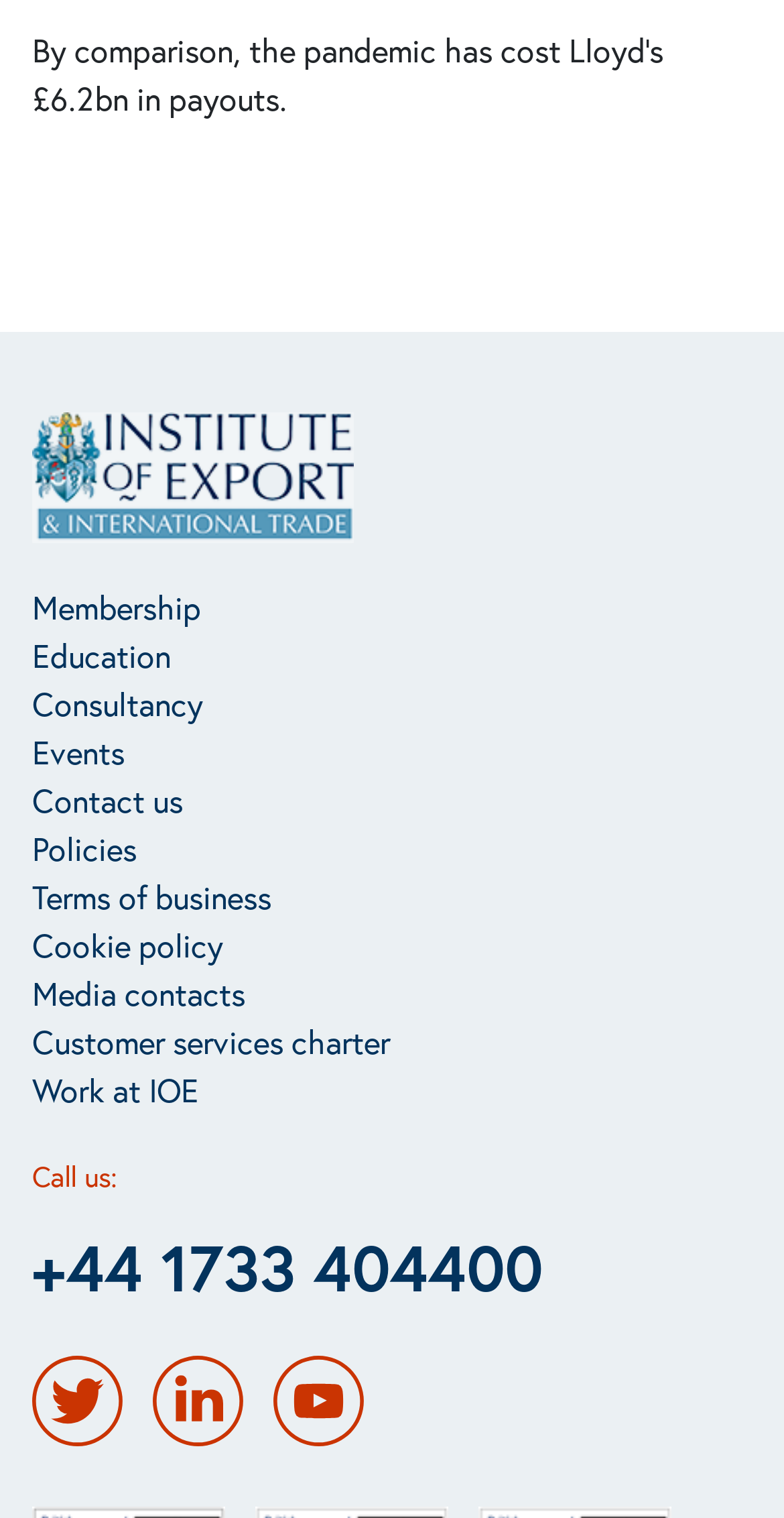Find the bounding box coordinates of the element to click in order to complete this instruction: "Click the IOE Logo". The bounding box coordinates must be four float numbers between 0 and 1, denoted as [left, top, right, bottom].

[0.041, 0.271, 0.959, 0.358]